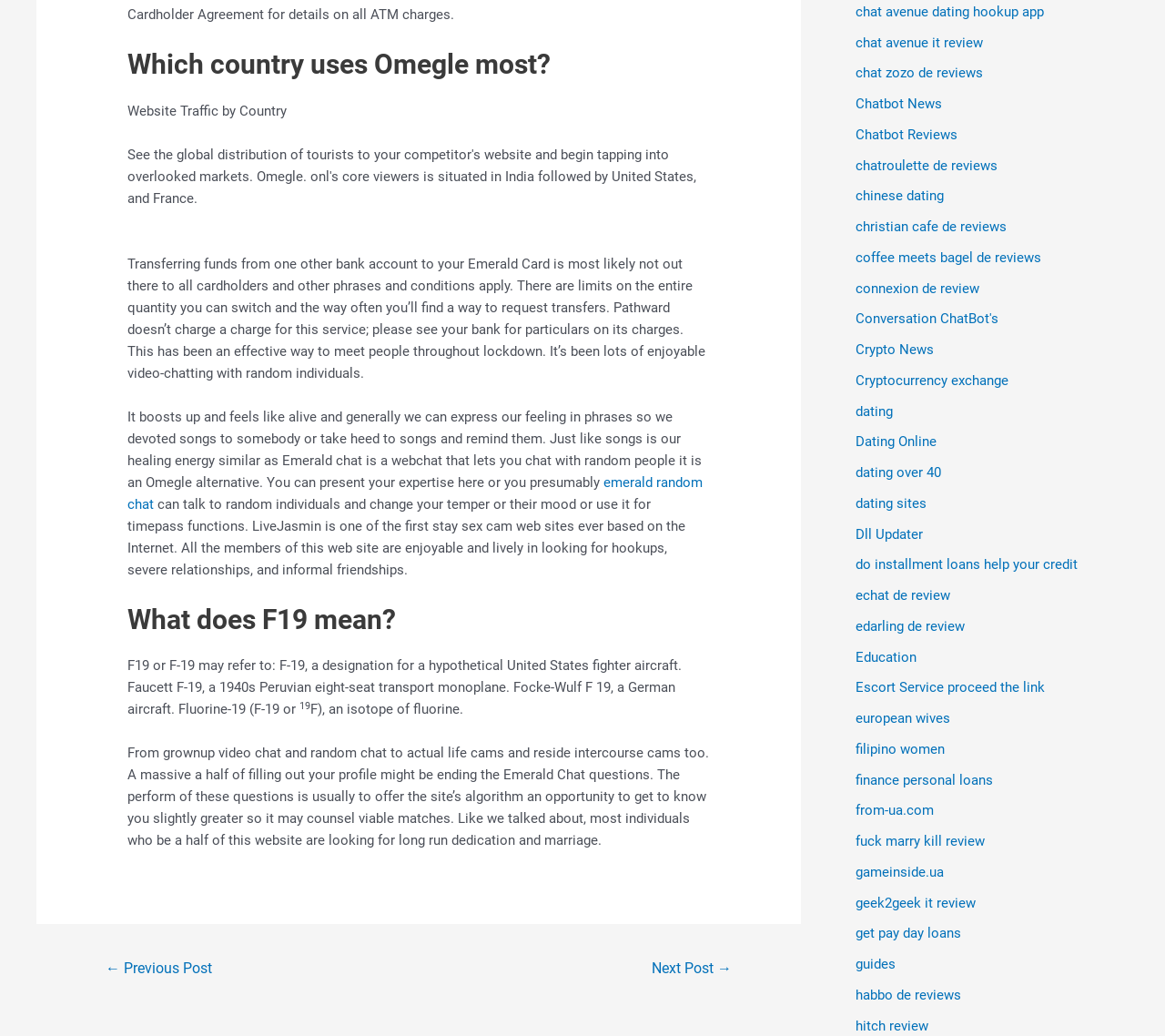Can you find the bounding box coordinates for the element that needs to be clicked to execute this instruction: "Click the 'Next Post →' link"? The coordinates should be given as four float numbers between 0 and 1, i.e., [left, top, right, bottom].

[0.541, 0.92, 0.647, 0.953]